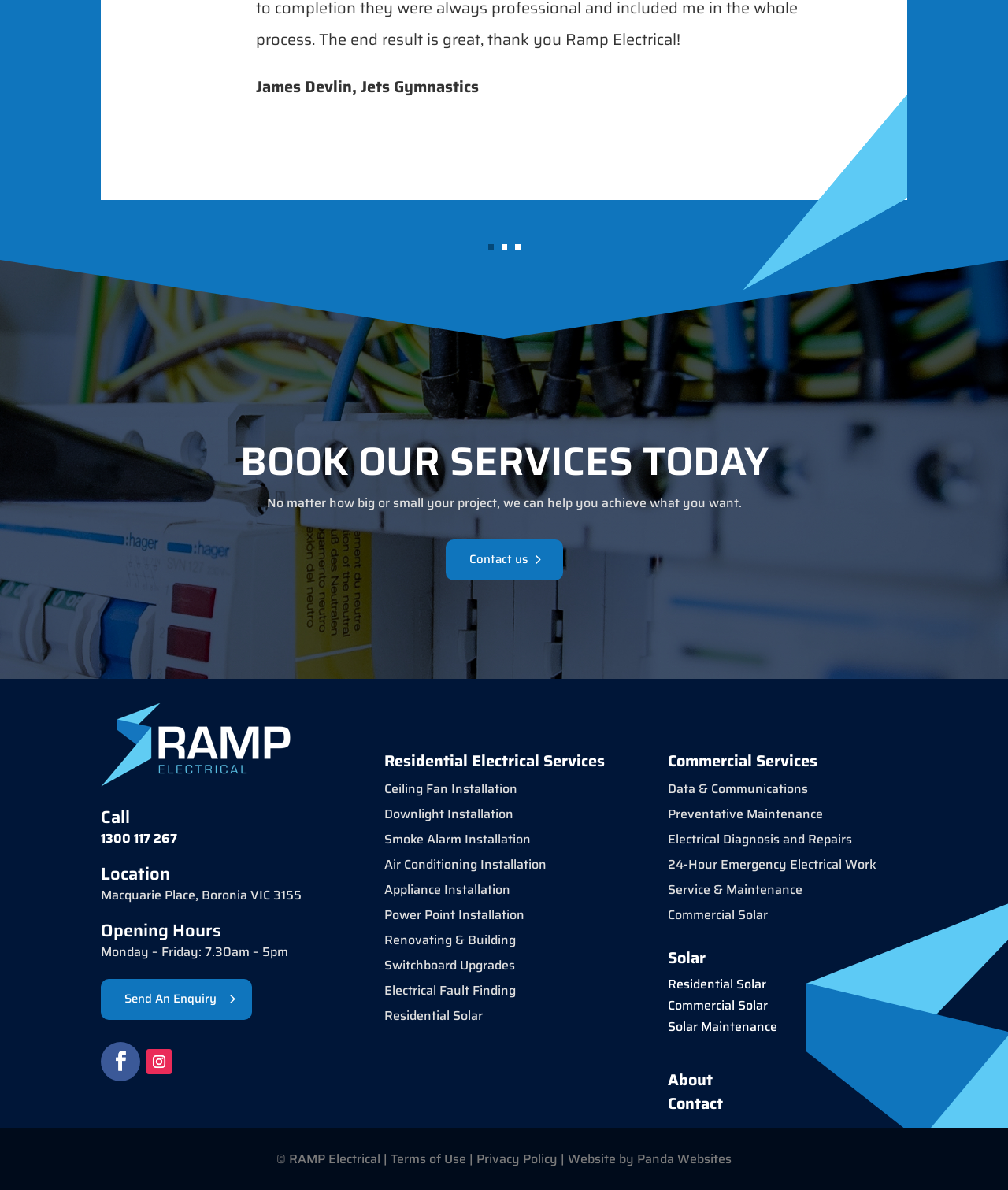Could you find the bounding box coordinates of the clickable area to complete this instruction: "Send An Enquiry"?

[0.1, 0.823, 0.25, 0.857]